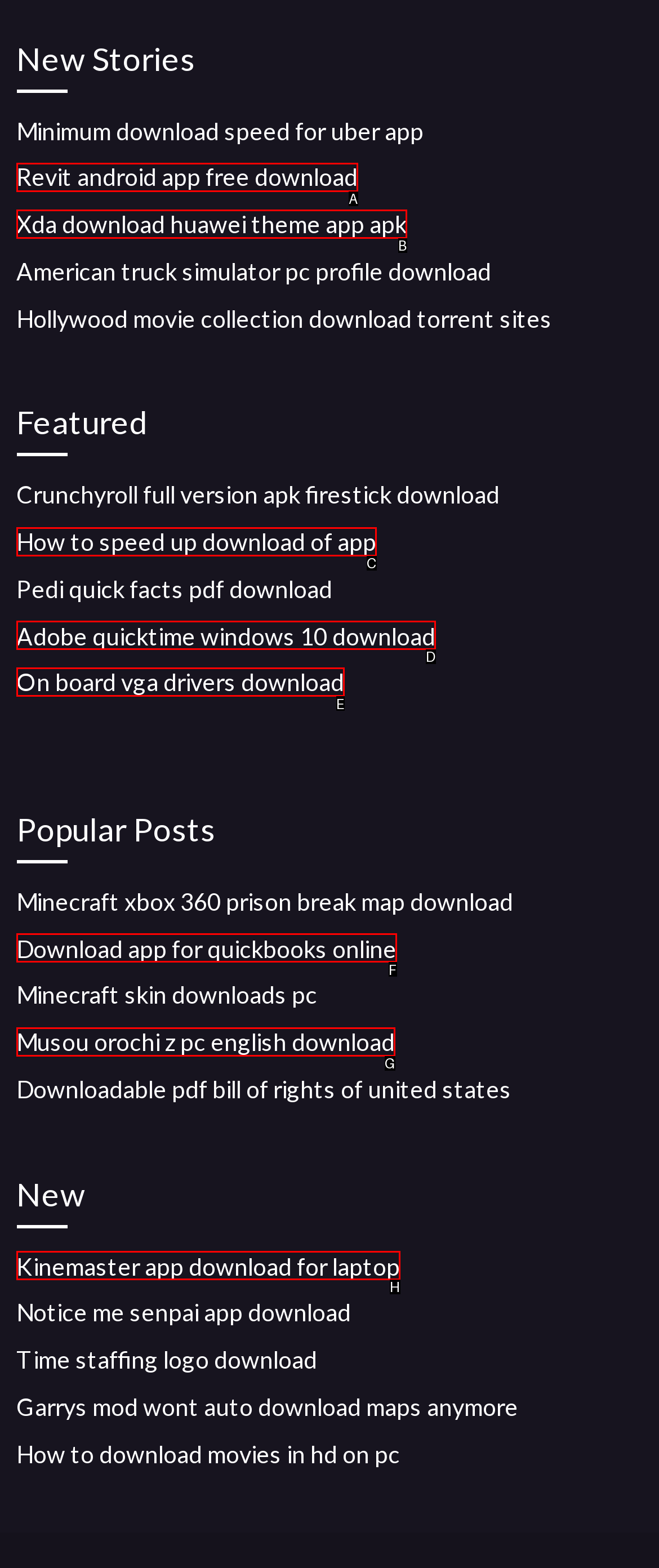Determine which option matches the element description: parent_node: Search name="s"
Answer using the letter of the correct option.

None